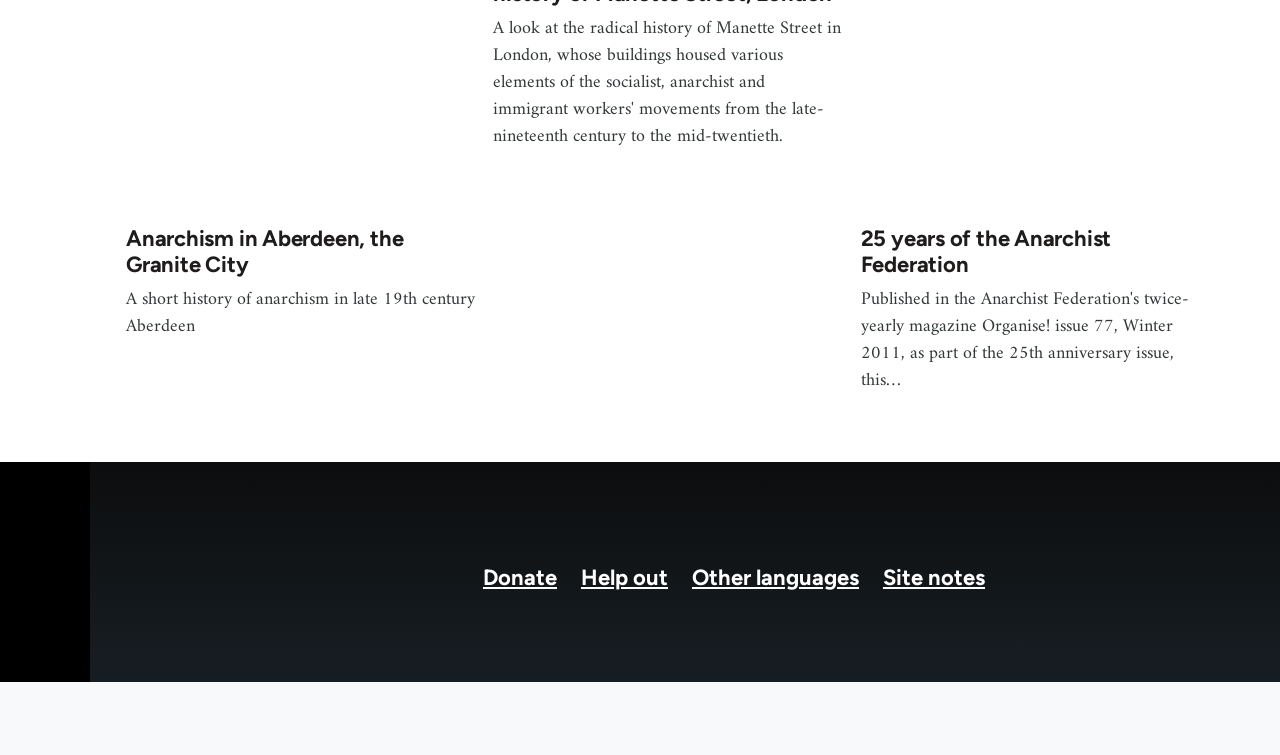Predict the bounding box for the UI component with the following description: "Floor Plans".

None